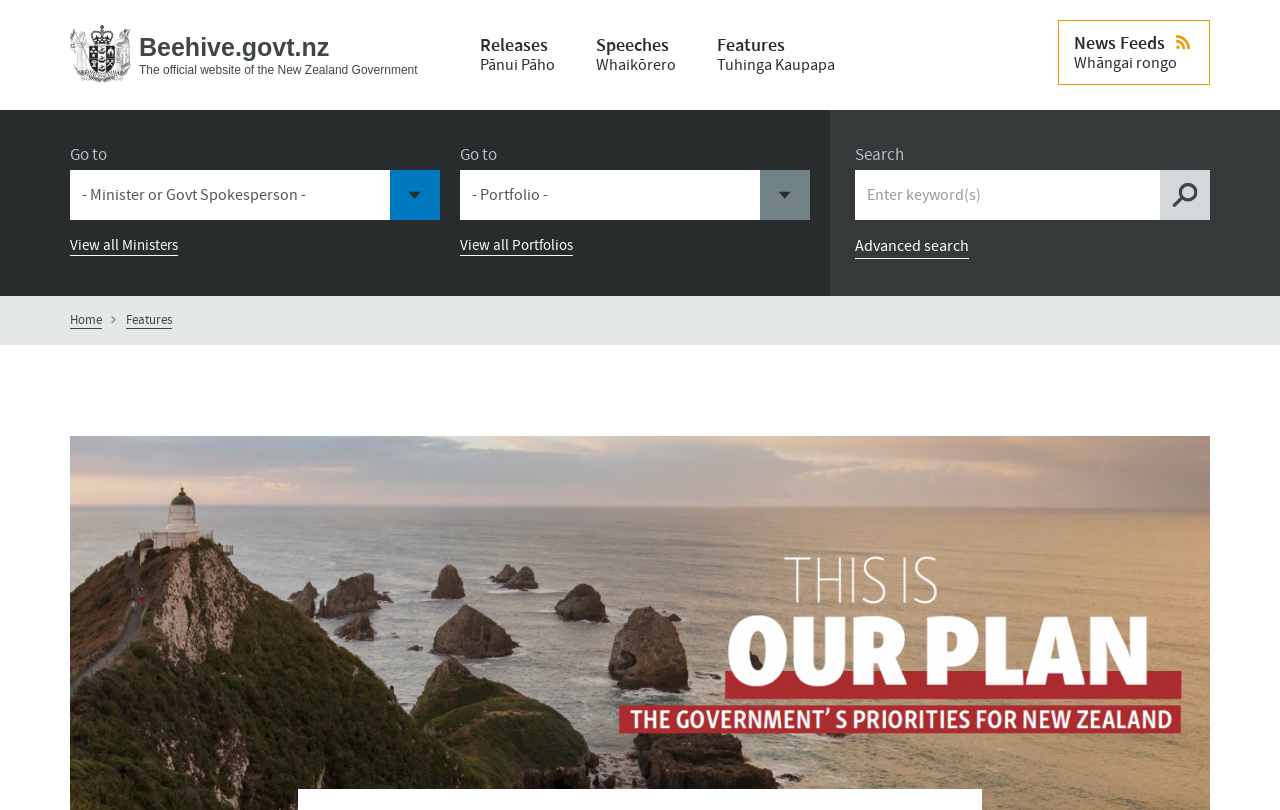Can you pinpoint the bounding box coordinates for the clickable element required for this instruction: "Go to the home page"? The coordinates should be four float numbers between 0 and 1, i.e., [left, top, right, bottom].

[0.055, 0.031, 0.326, 0.102]